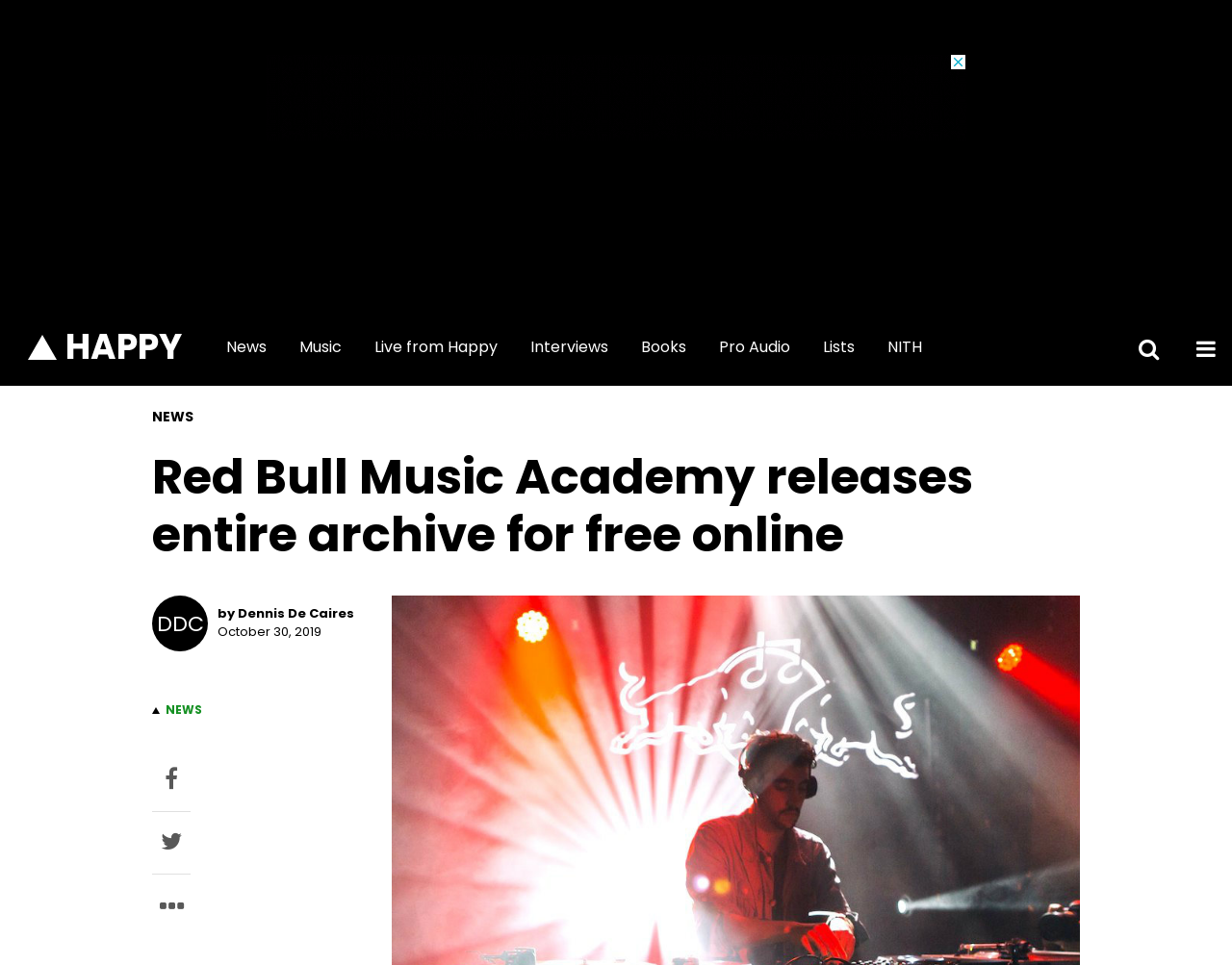What is the text of the first link in the main content area?
Look at the image and answer the question using a single word or phrase.

DDC by Dennis De Caires October 30, 2019